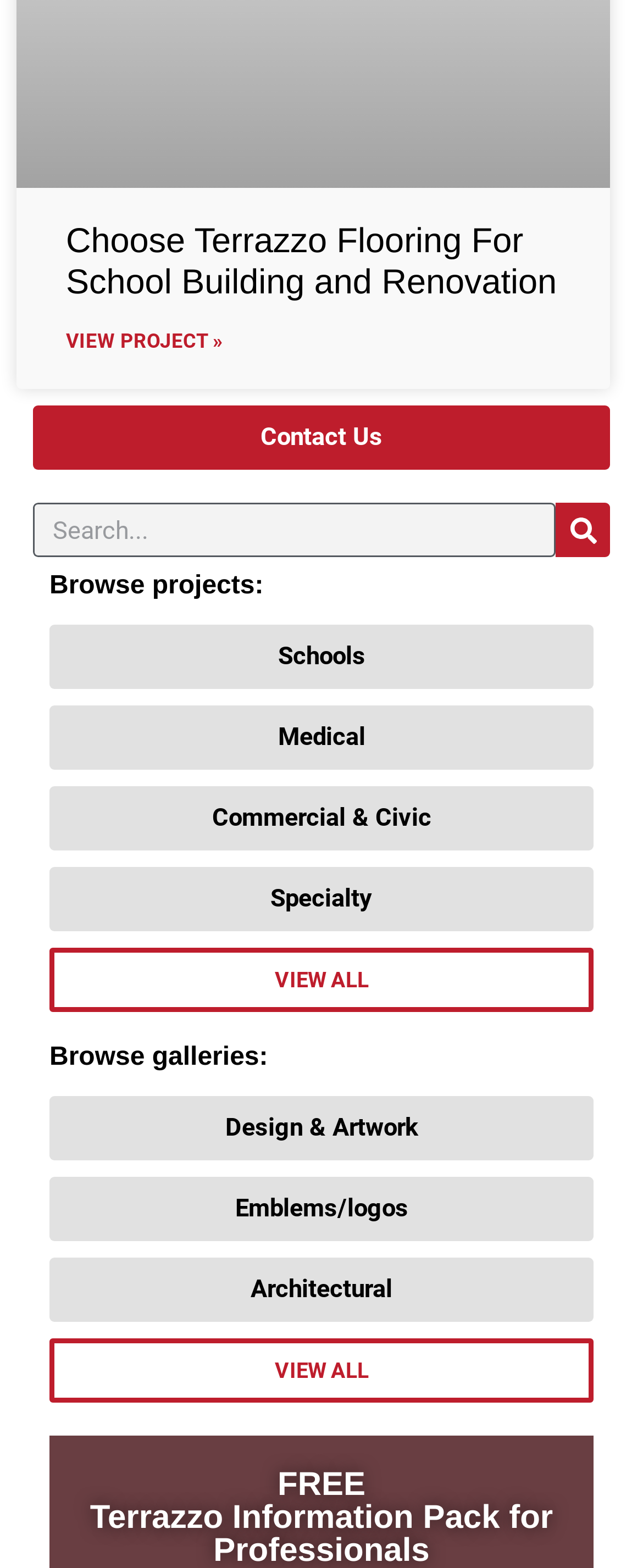What can be searched on this webpage?
Based on the image content, provide your answer in one word or a short phrase.

Projects